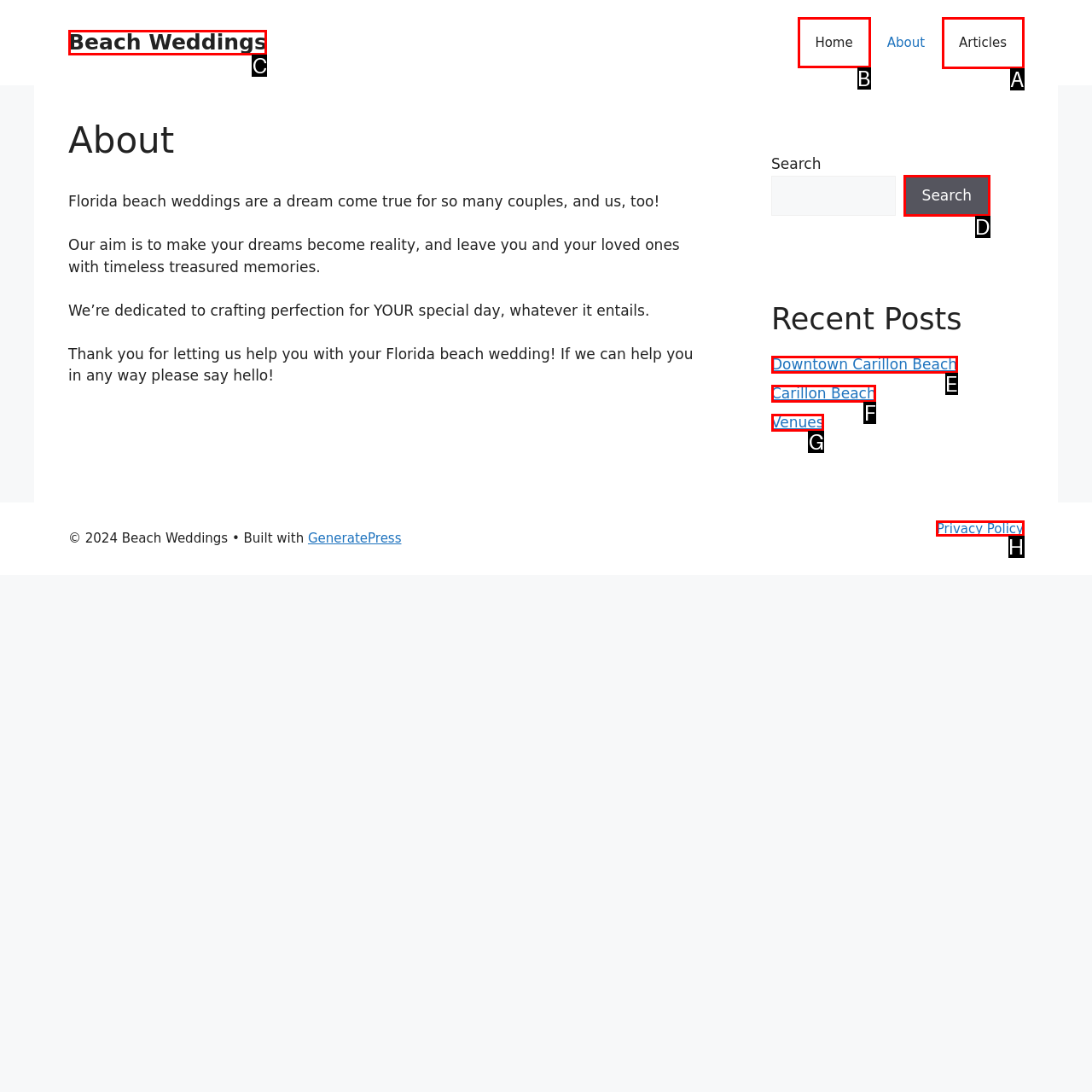Pick the HTML element that should be clicked to execute the task: Go to the home page
Respond with the letter corresponding to the correct choice.

B